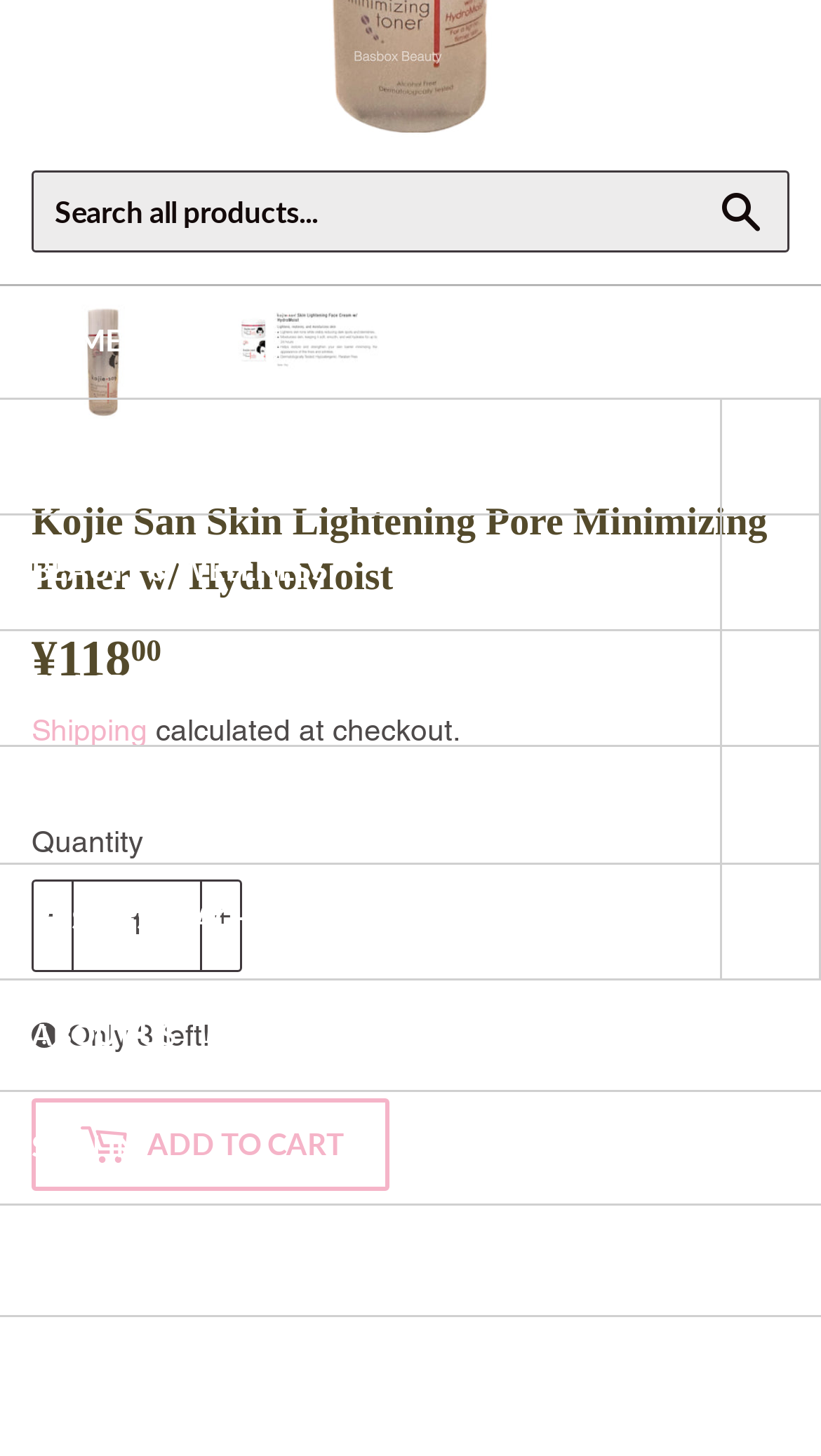How many items are left in stock?
Please answer the question with a detailed and comprehensive explanation.

The availability of the product can be found in the product description section, where it is stated that 'Only 3 left!'.